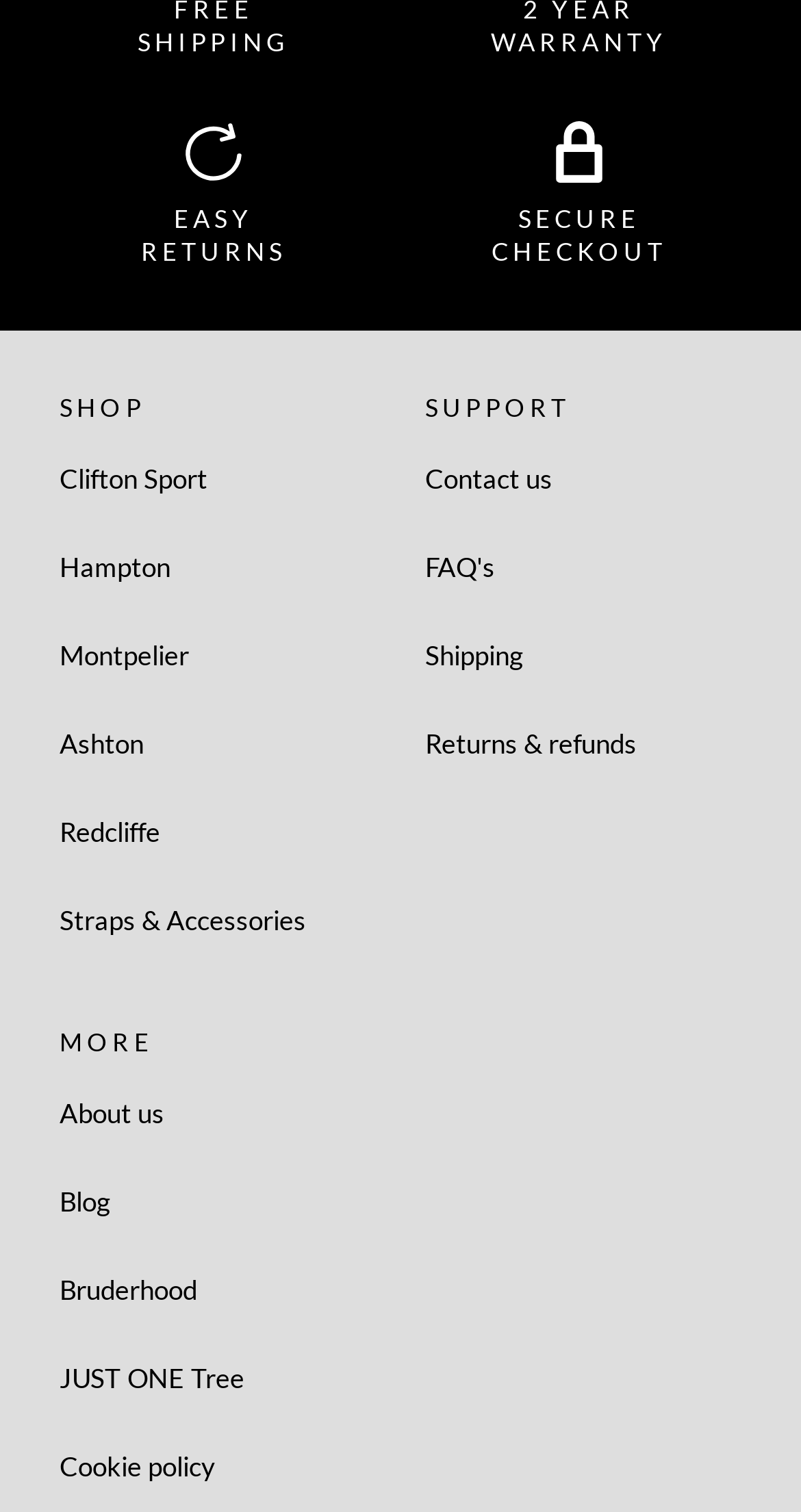Provide a brief response in the form of a single word or phrase:
How many links are in the MORE section?

5